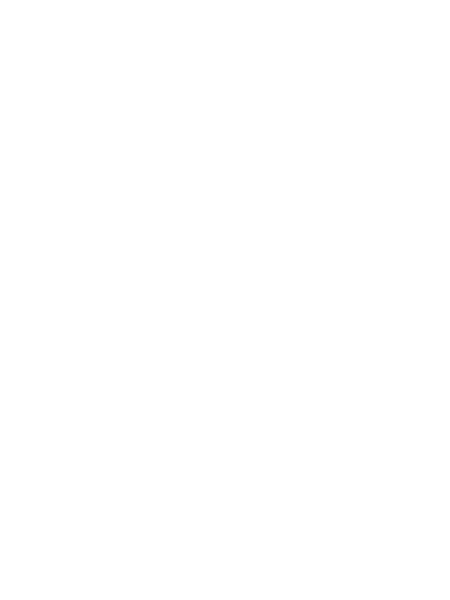What is the primary focus of the jeans' design?
Based on the screenshot, provide a one-word or short-phrase response.

Comfort